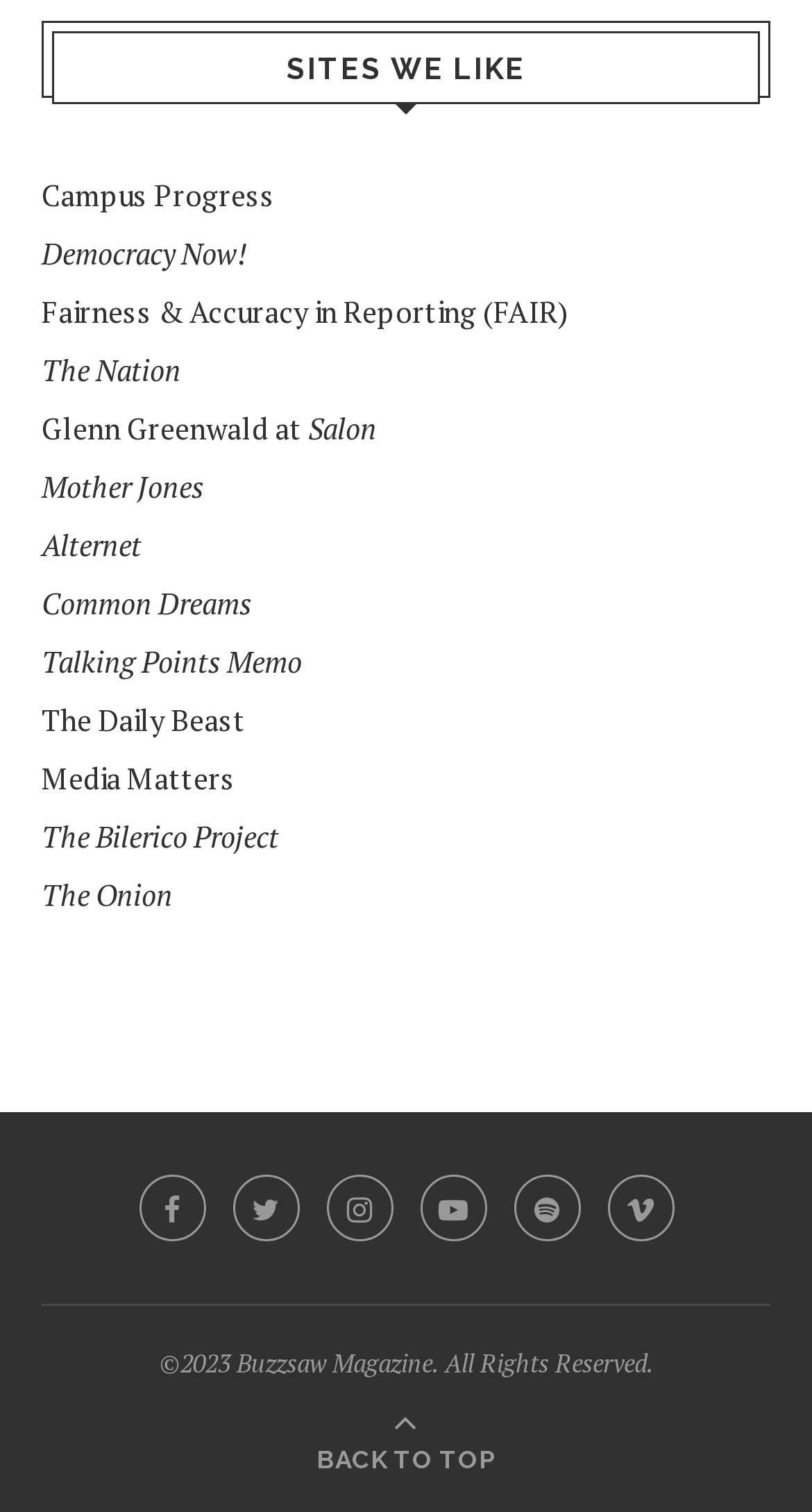Based on the element description "Talking Points Memo", predict the bounding box coordinates of the UI element.

[0.051, 0.425, 0.372, 0.451]